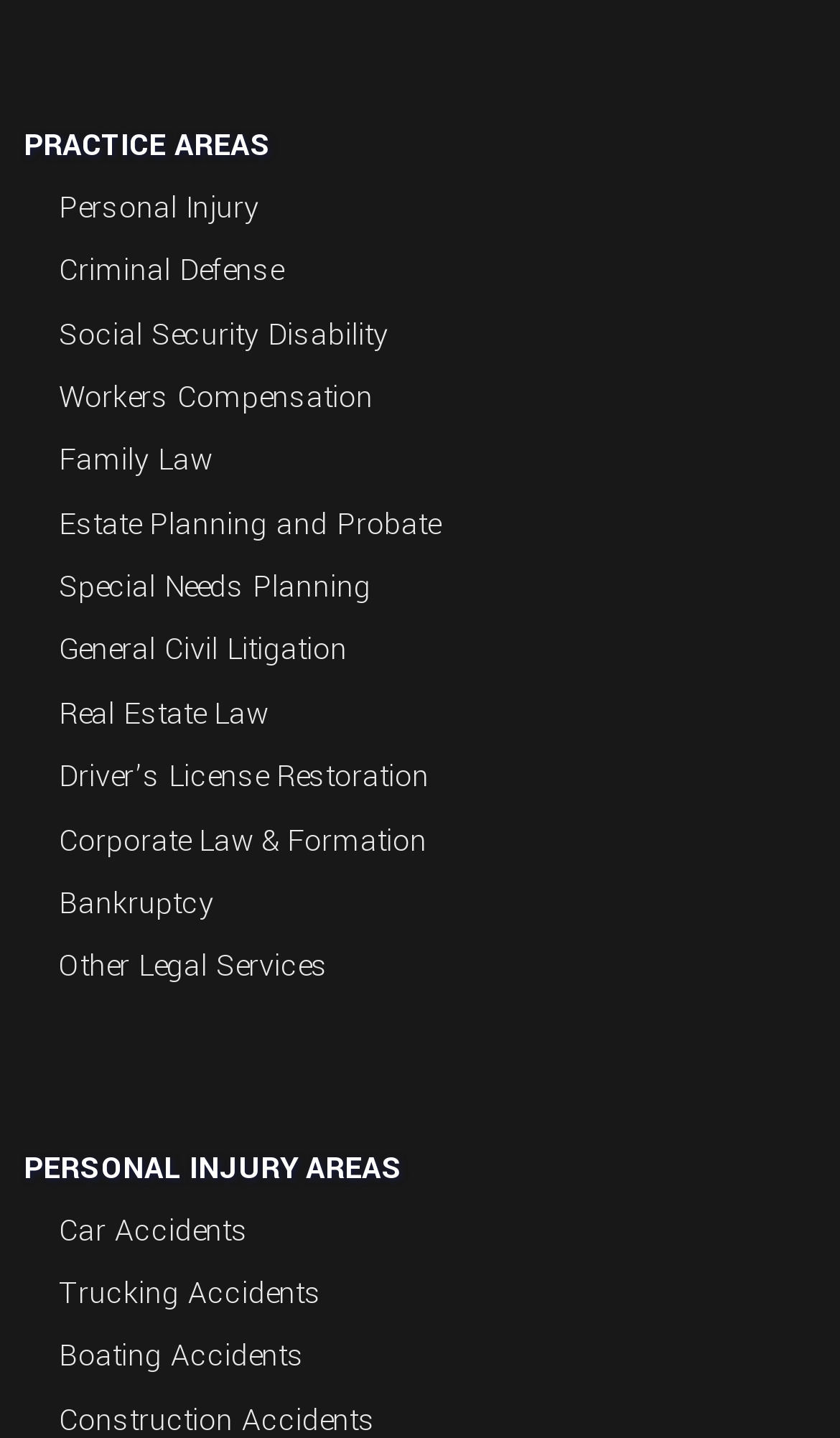Indicate the bounding box coordinates of the element that must be clicked to execute the instruction: "Check out Other Legal Services". The coordinates should be given as four float numbers between 0 and 1, i.e., [left, top, right, bottom].

[0.07, 0.658, 0.391, 0.686]